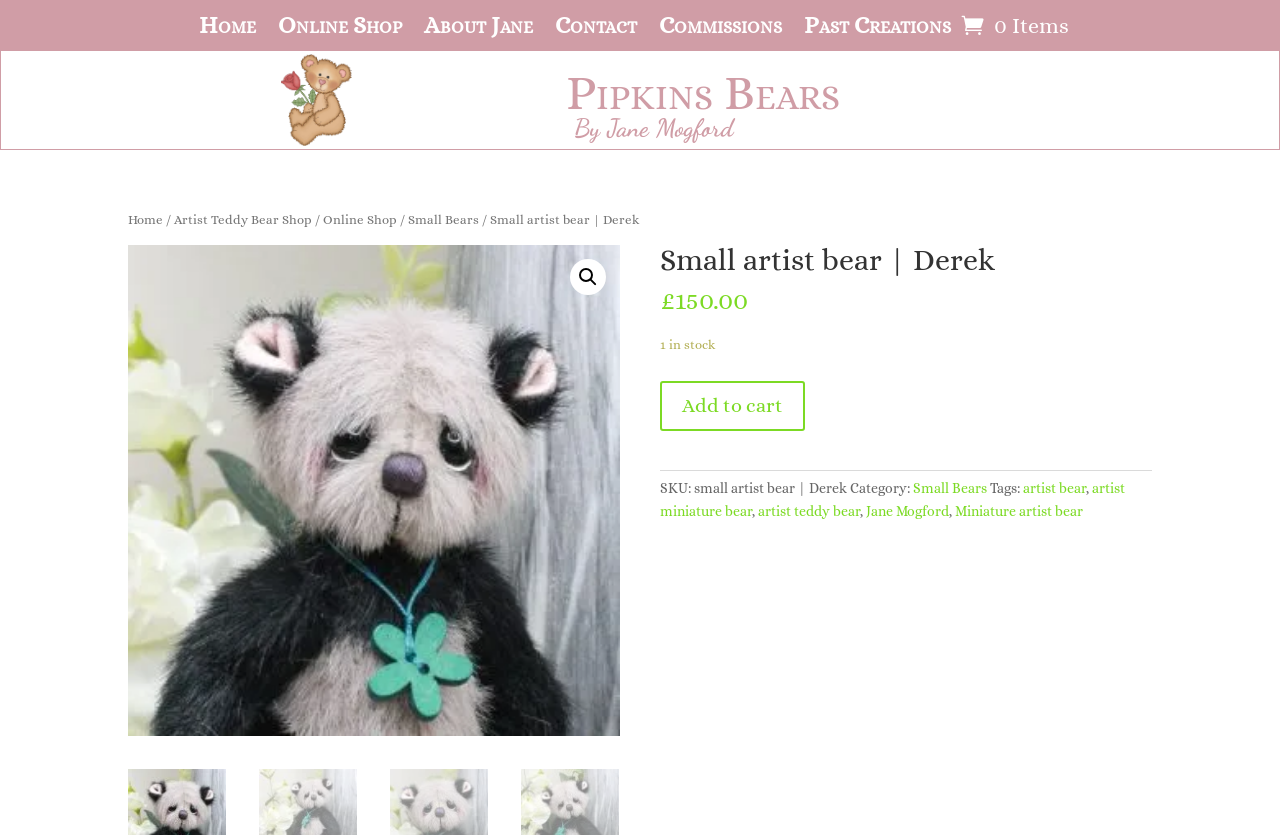Please identify the bounding box coordinates of the element on the webpage that should be clicked to follow this instruction: "View Small Bears category". The bounding box coordinates should be given as four float numbers between 0 and 1, formatted as [left, top, right, bottom].

[0.714, 0.574, 0.771, 0.594]